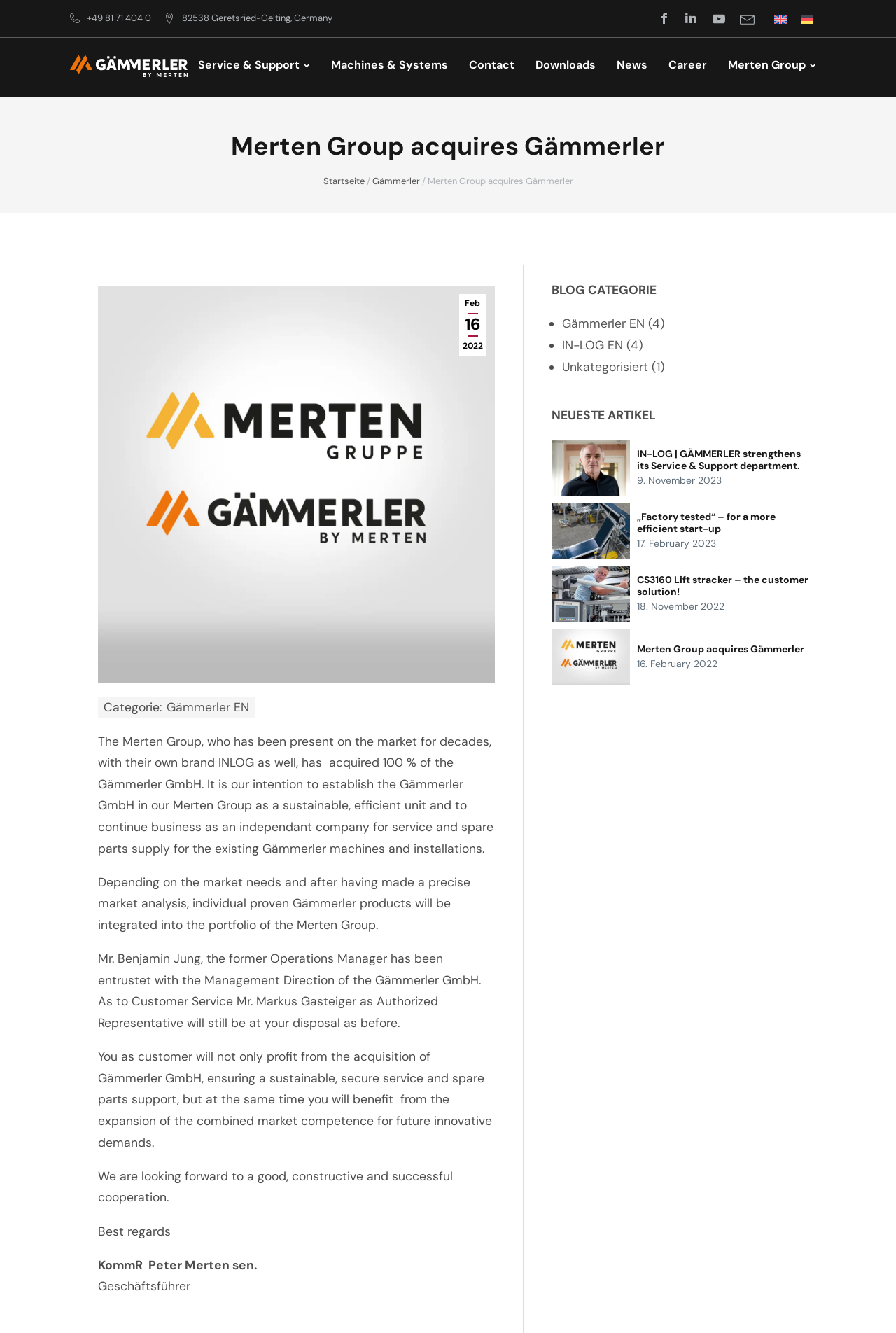Give a detailed account of the webpage's layout and content.

The webpage appears to be a news article or press release from the Merten Group, announcing their acquisition of Gämmerler GmbH. At the top of the page, there is a phone number and address listed, along with a map marker icon. Below this, there is a heading that reads "Merten Group acquires Gämmerler" in a large font size.

The main content of the page is a lengthy article that discusses the acquisition, including the company's intentions and plans for the future. The article is divided into several paragraphs, with the text ranging from medium to large font sizes.

On the left side of the page, there is a navigation menu with links to various sections of the website, including "Service & Support", "Machines & Systems", "Contact", "Downloads", "News", "Career", and "Merten Group". Each link has a small icon next to it, such as a chevron-down icon for the "Merten Group" link.

Below the navigation menu, there is a section that lists recent news articles, with links to each article. The articles are listed in a bulleted format, with the title of each article in a medium font size.

At the bottom of the page, there is a section that lists categories, including "Gämmerler EN" and "Unkategorisiert". Each category has a link to a list of related articles.

Throughout the page, there are several icons and images, including a phone-handset icon, a map marker icon, and envelope icons. The overall layout of the page is clean and easy to navigate, with clear headings and concise text.